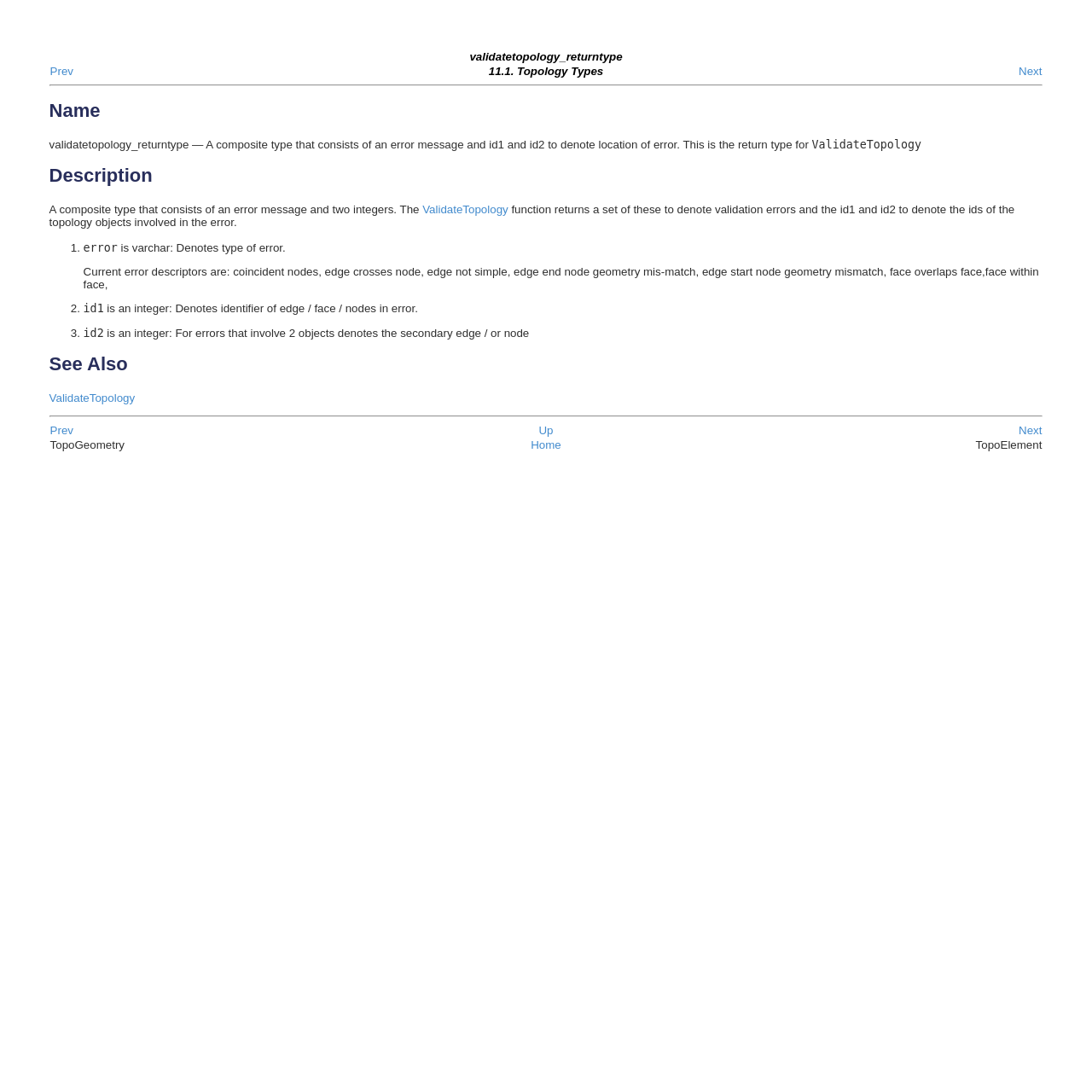What is the return type of ValidateTopology function?
Refer to the image and respond with a one-word or short-phrase answer.

validatetopology_returntype